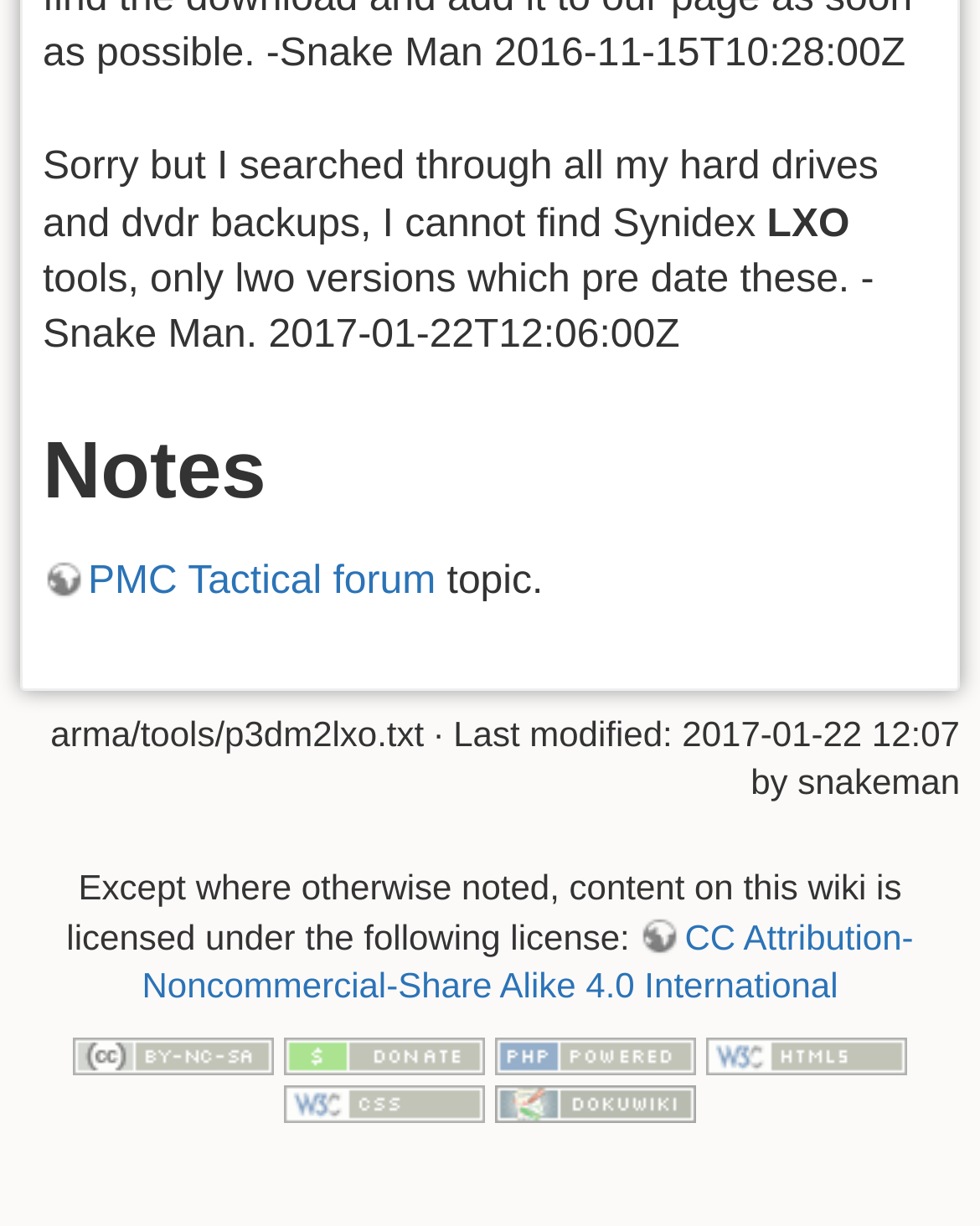Locate the bounding box coordinates of the clickable region to complete the following instruction: "visit PMC Tactical forum."

[0.044, 0.457, 0.445, 0.491]